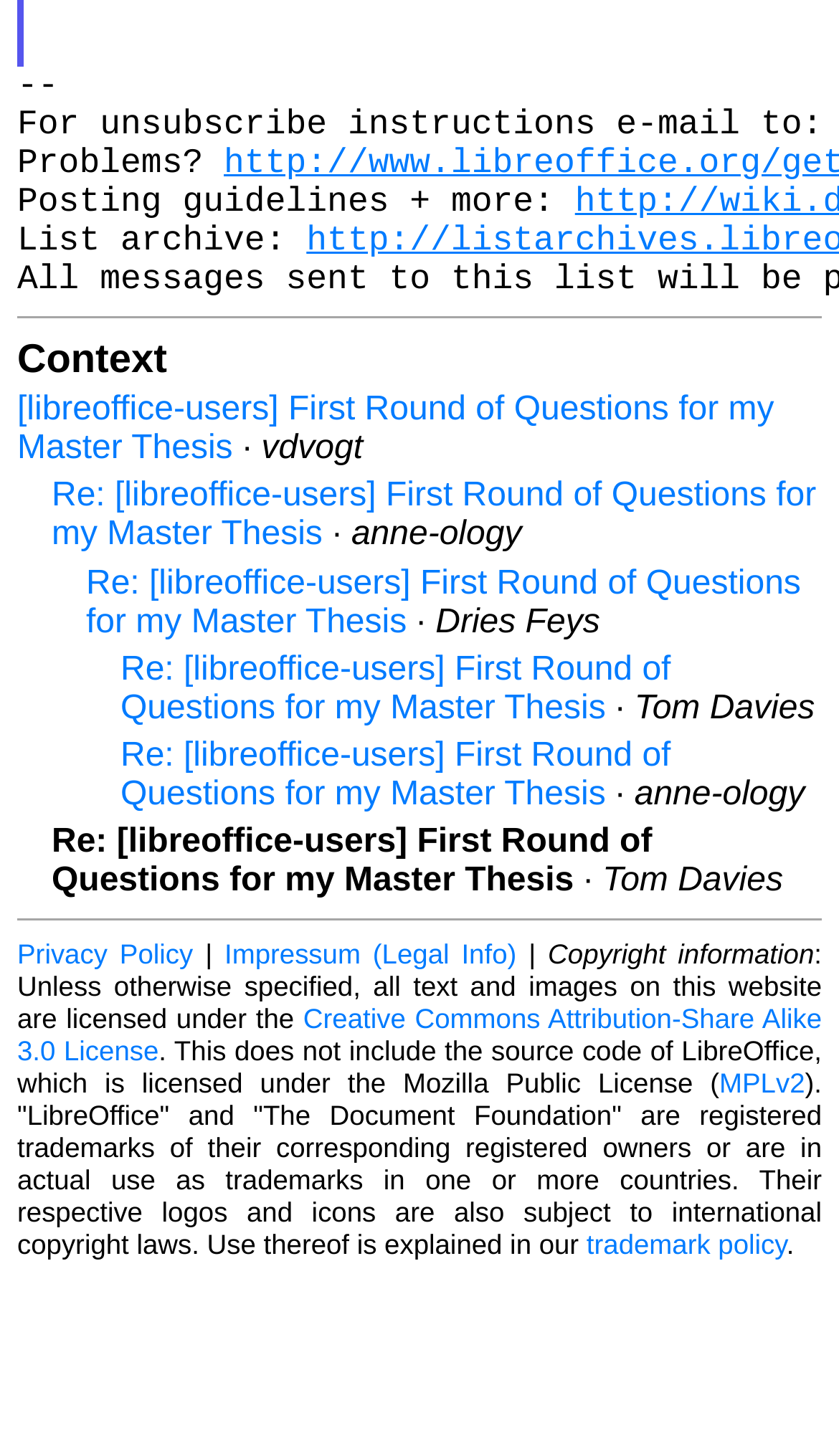Identify the bounding box coordinates for the UI element described by the following text: "PatrickAndrews.com". Provide the coordinates as four float numbers between 0 and 1, in the format [left, top, right, bottom].

None